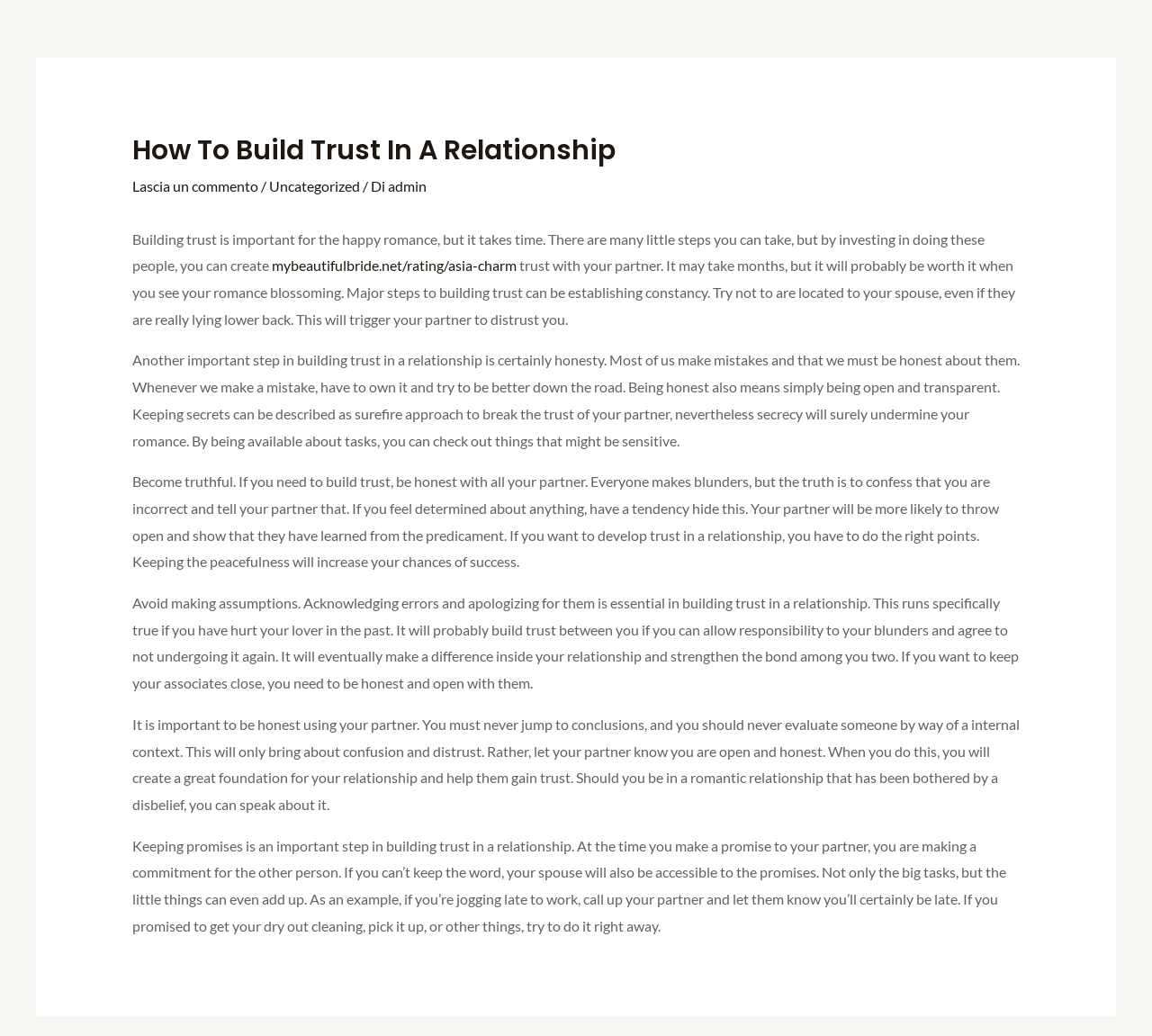Locate the UI element described by Lascia un commento and provide its bounding box coordinates. Use the format (top-left x, top-left y, bottom-right x, bottom-right y) with all values as floating point numbers between 0 and 1.

[0.115, 0.172, 0.224, 0.188]